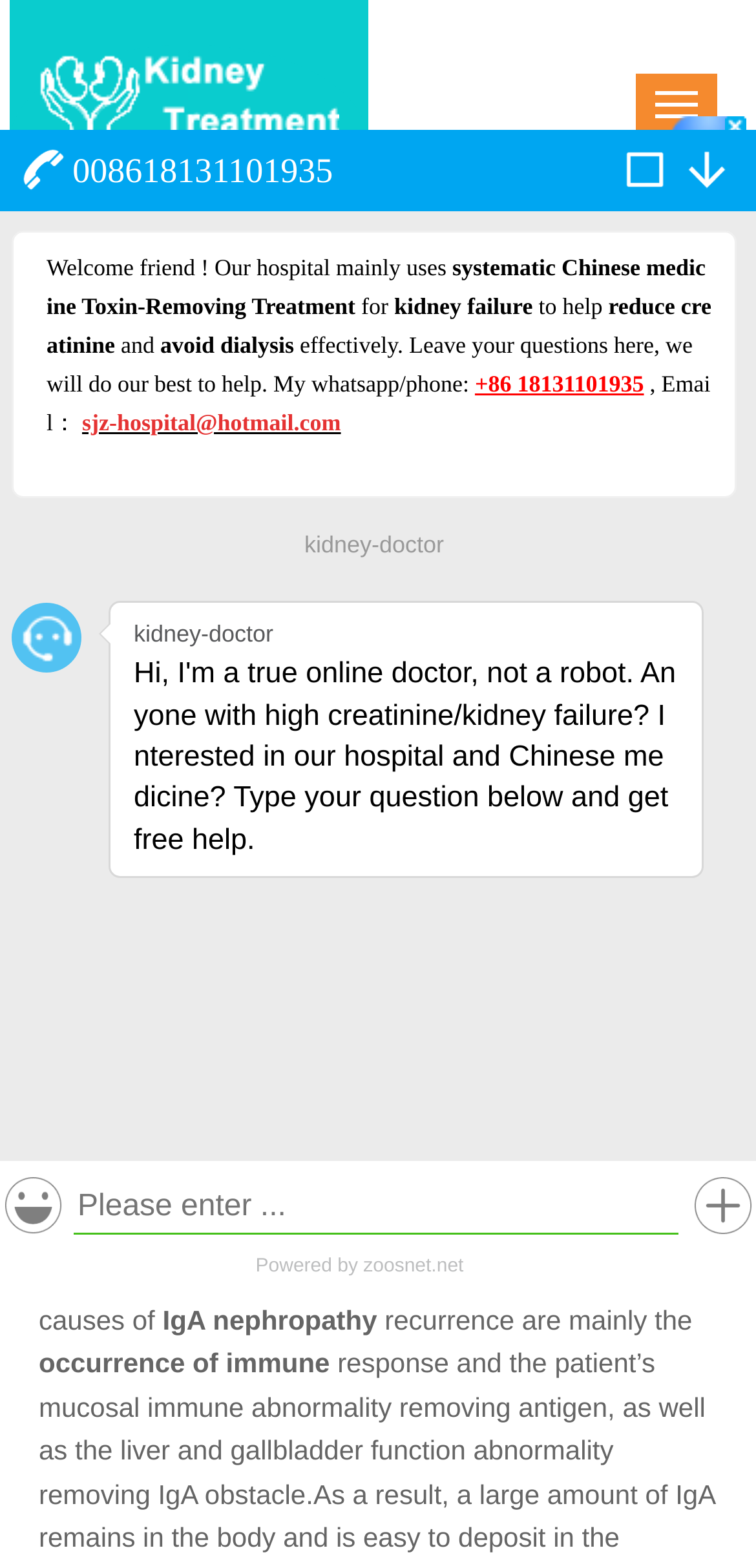What is the topic of the webpage?
Look at the image and respond with a one-word or short phrase answer.

IgA Nephropathy